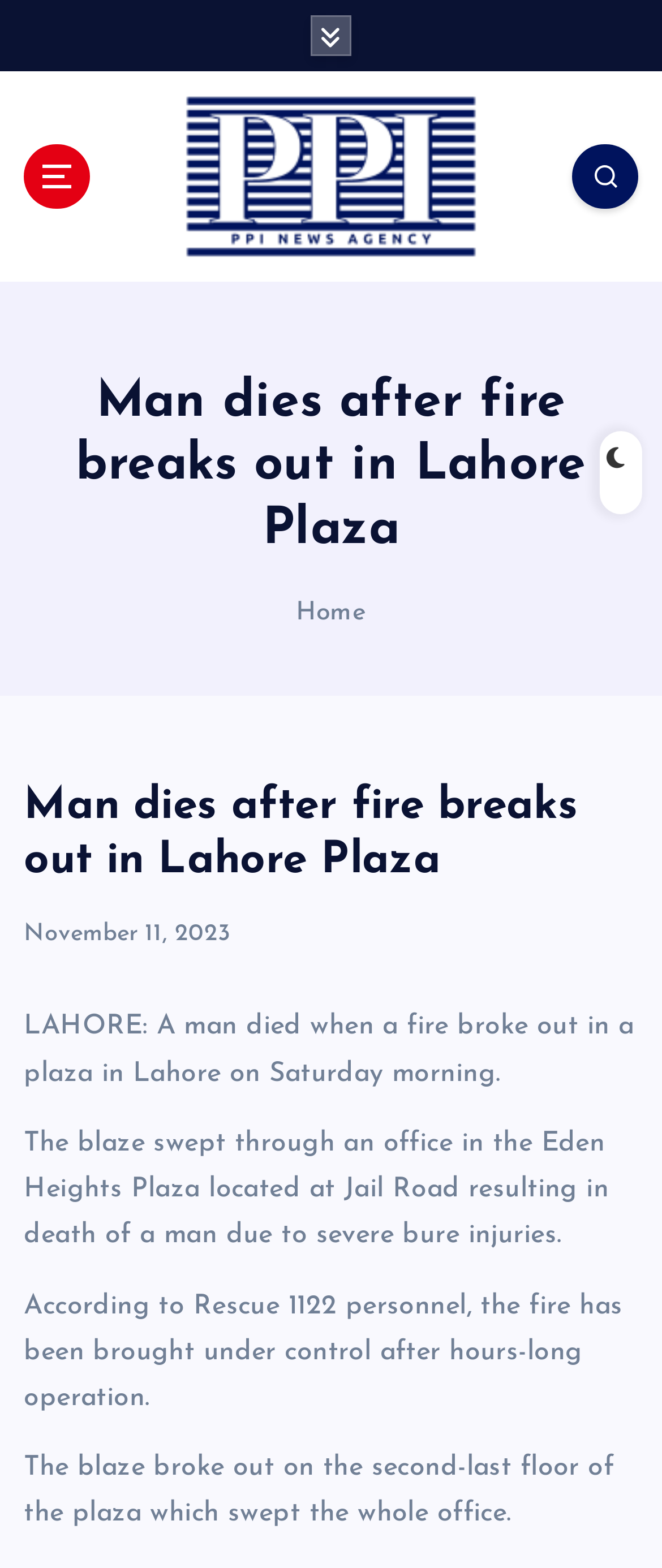Look at the image and give a detailed response to the following question: What is the location of the fire incident?

The location of the fire incident can be determined by reading the text content of the webpage, specifically the sentence 'LAHORE: A man died when a fire broke out in a plaza in Lahore on Saturday morning.' which indicates that the incident occurred in Lahore.